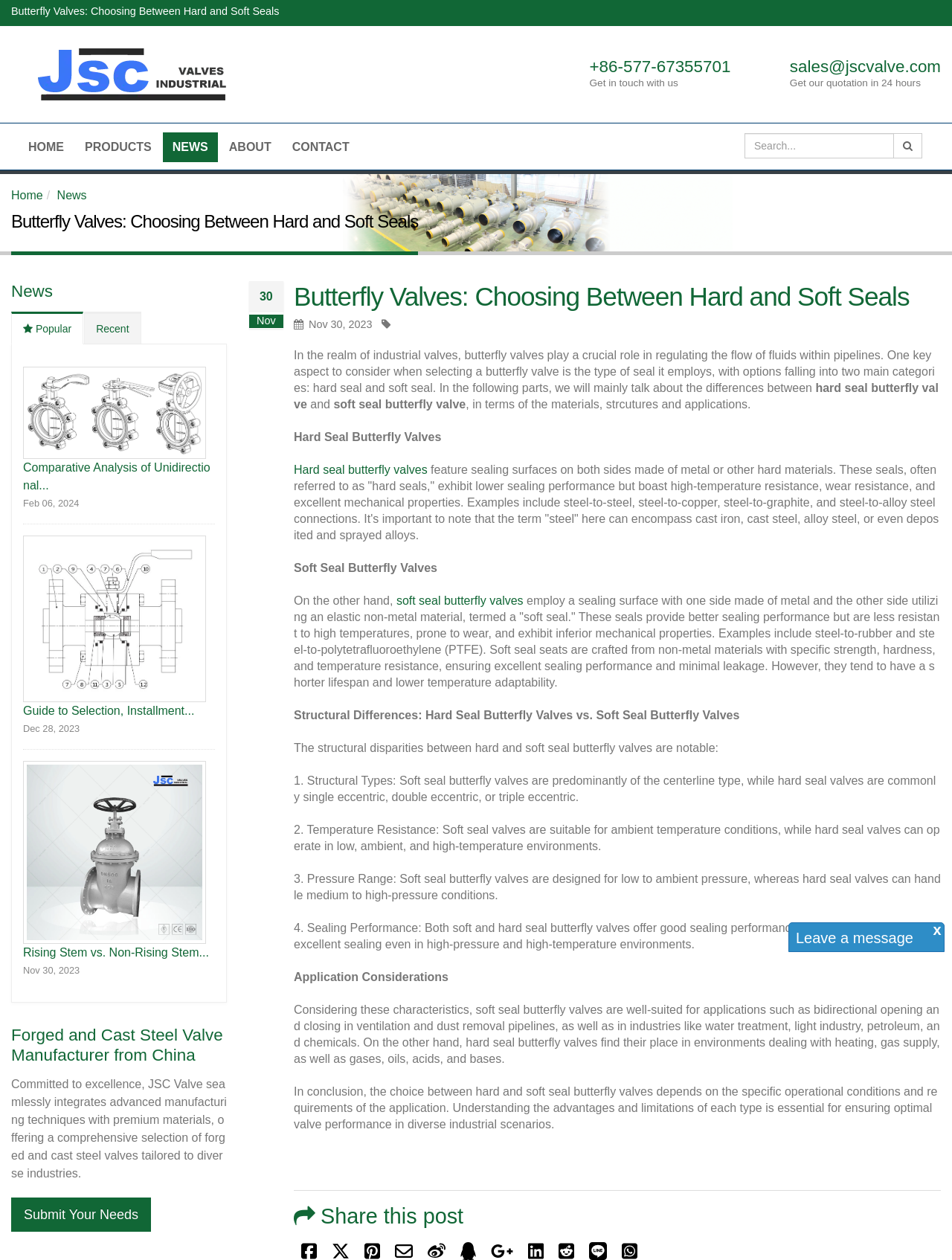Generate a comprehensive description of the contents of the webpage.

The webpage is about butterfly valves, specifically discussing the differences between hard seal and soft seal butterfly valves. At the top, there is a navigation menu with links to "HOME", "PRODUCTS", "NEWS", "ABOUT", and "CONTACT". Below the navigation menu, there is a search bar with a magnifying glass icon.

On the left side, there is a sidebar with a heading "News" and links to popular and recent news articles. Below the sidebar, there are several news article links with images and dates.

The main content of the webpage is divided into sections, starting with an introduction to butterfly valves and their importance in industrial pipelines. The introduction is followed by a section comparing hard seal and soft seal butterfly valves, discussing their differences in terms of materials, structures, and applications.

The webpage then delves deeper into the structural differences between hard and soft seal butterfly valves, including their temperature resistance, pressure range, and sealing performance. The application considerations for each type of valve are also discussed.

The webpage concludes with a summary of the key points and a call to action to share the post. At the bottom, there are social media sharing icons.

Throughout the webpage, there are several headings, links, and images that break up the text and make the content more engaging and easy to read.